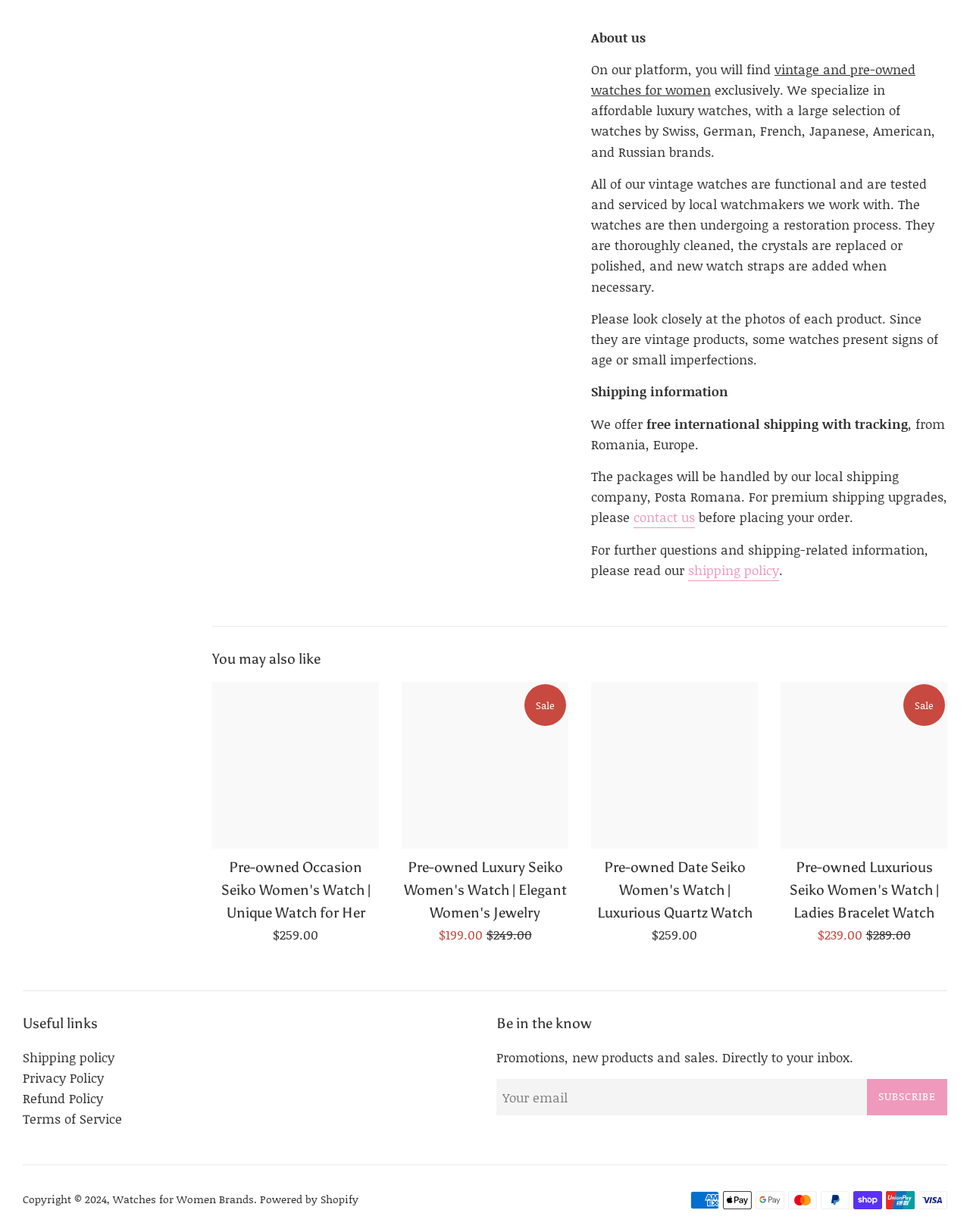Please give a succinct answer to the question in one word or phrase:
What is the shipping policy of this website?

Free international shipping